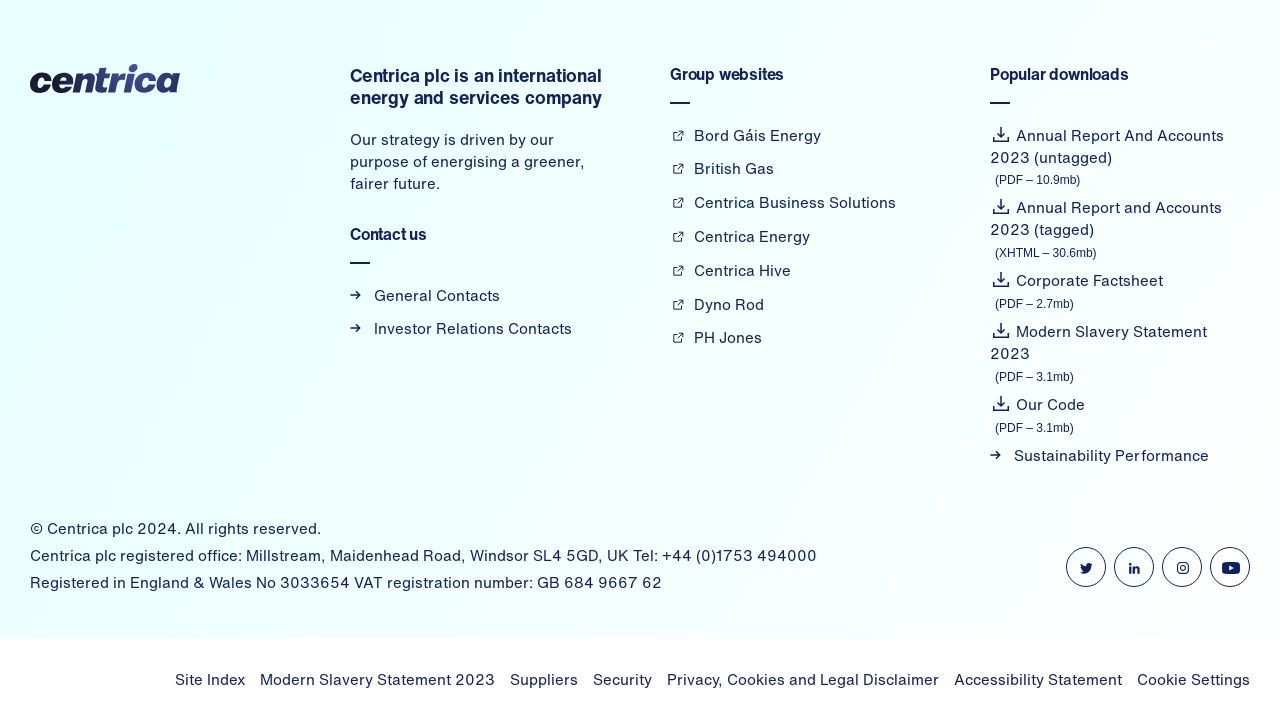How many social media links are available?
Answer the question with a detailed and thorough explanation.

There are 4 social media links available: twitter, linkedin, insta, and youtube. They are located at the bottom of the webpage.